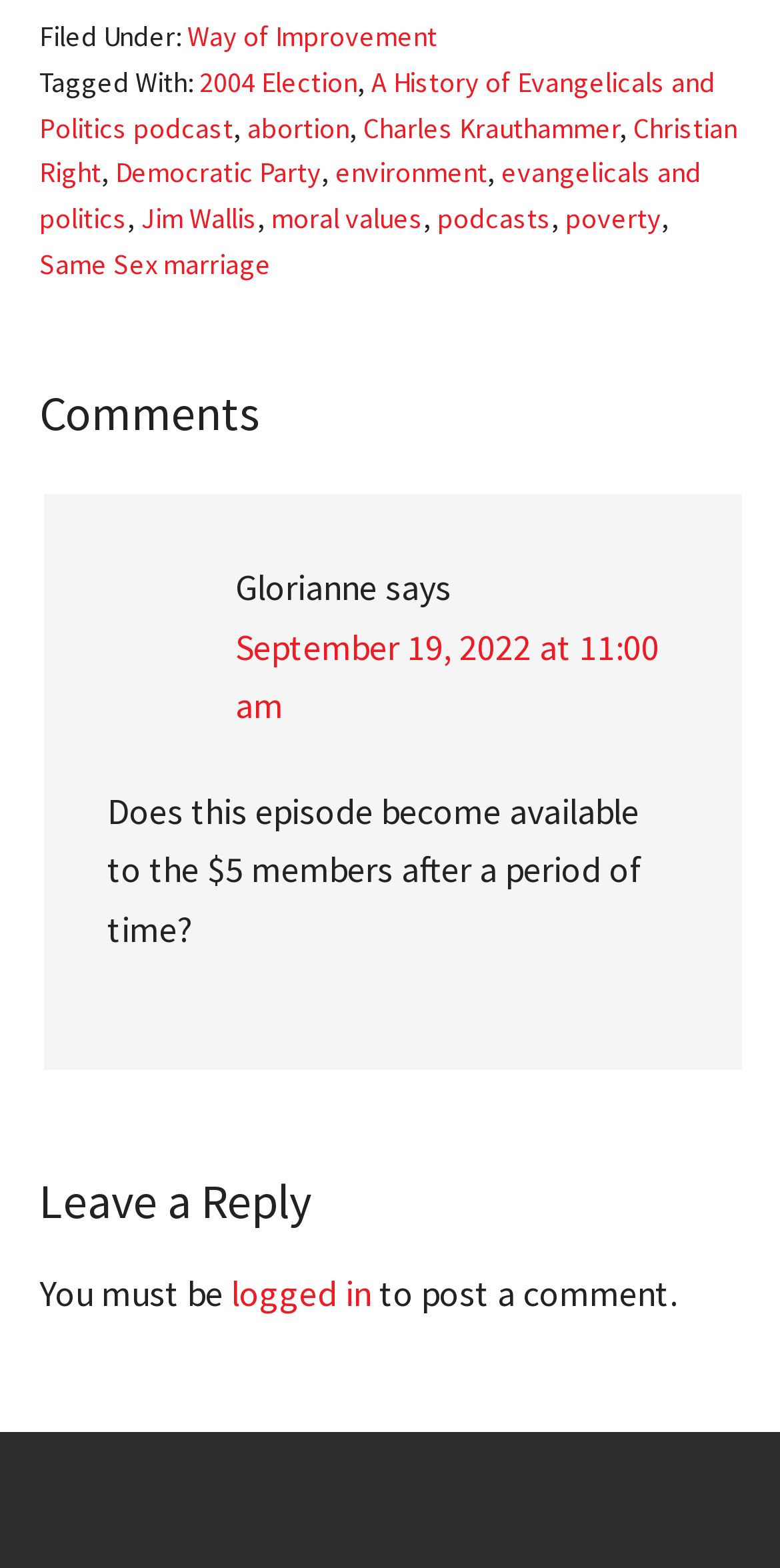Can you find the bounding box coordinates of the area I should click to execute the following instruction: "Click on the 'Way of Improvement' link"?

[0.24, 0.012, 0.56, 0.034]